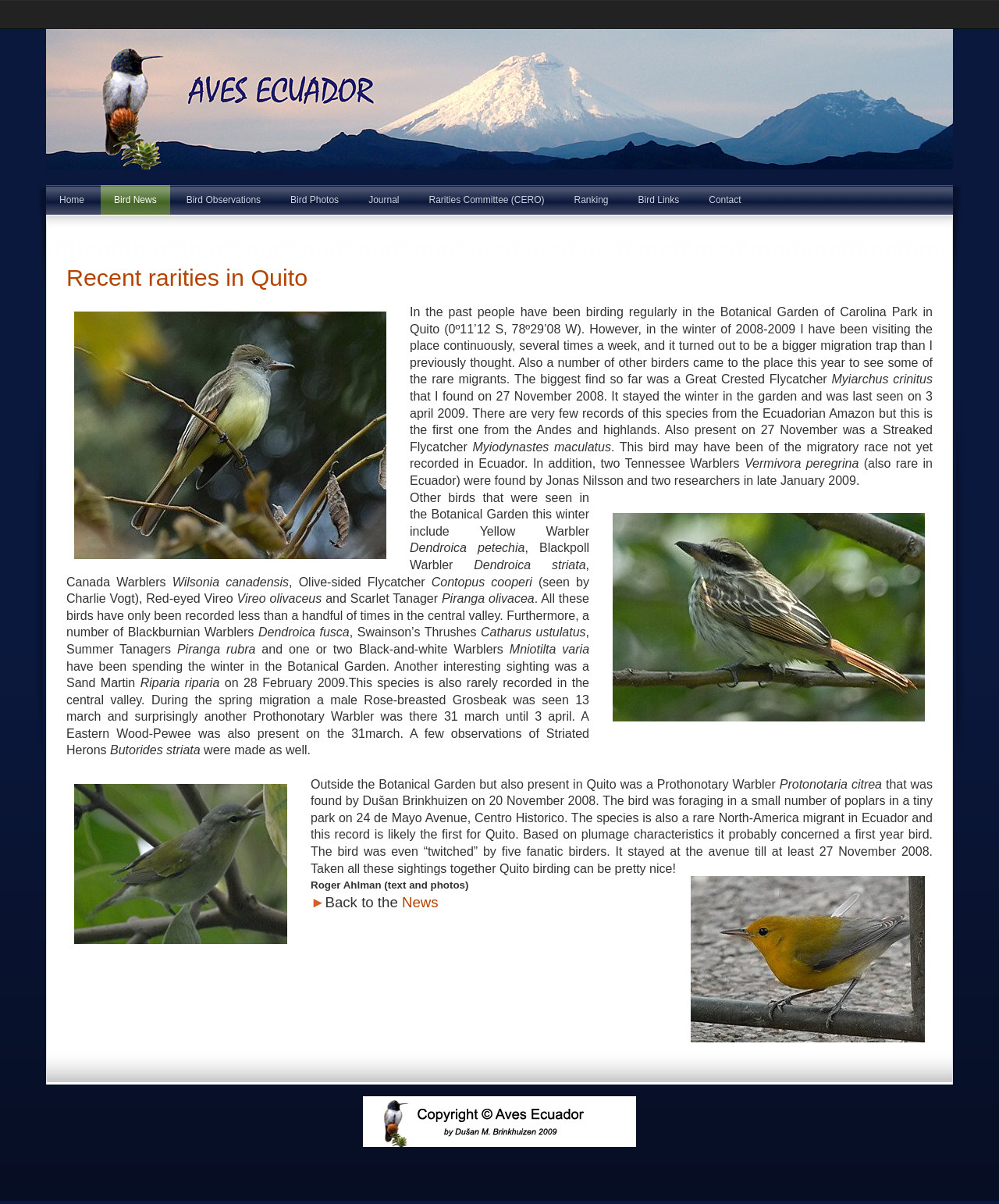Could you determine the bounding box coordinates of the clickable element to complete the instruction: "Click on Bird News"? Provide the coordinates as four float numbers between 0 and 1, i.e., [left, top, right, bottom].

[0.101, 0.154, 0.17, 0.178]